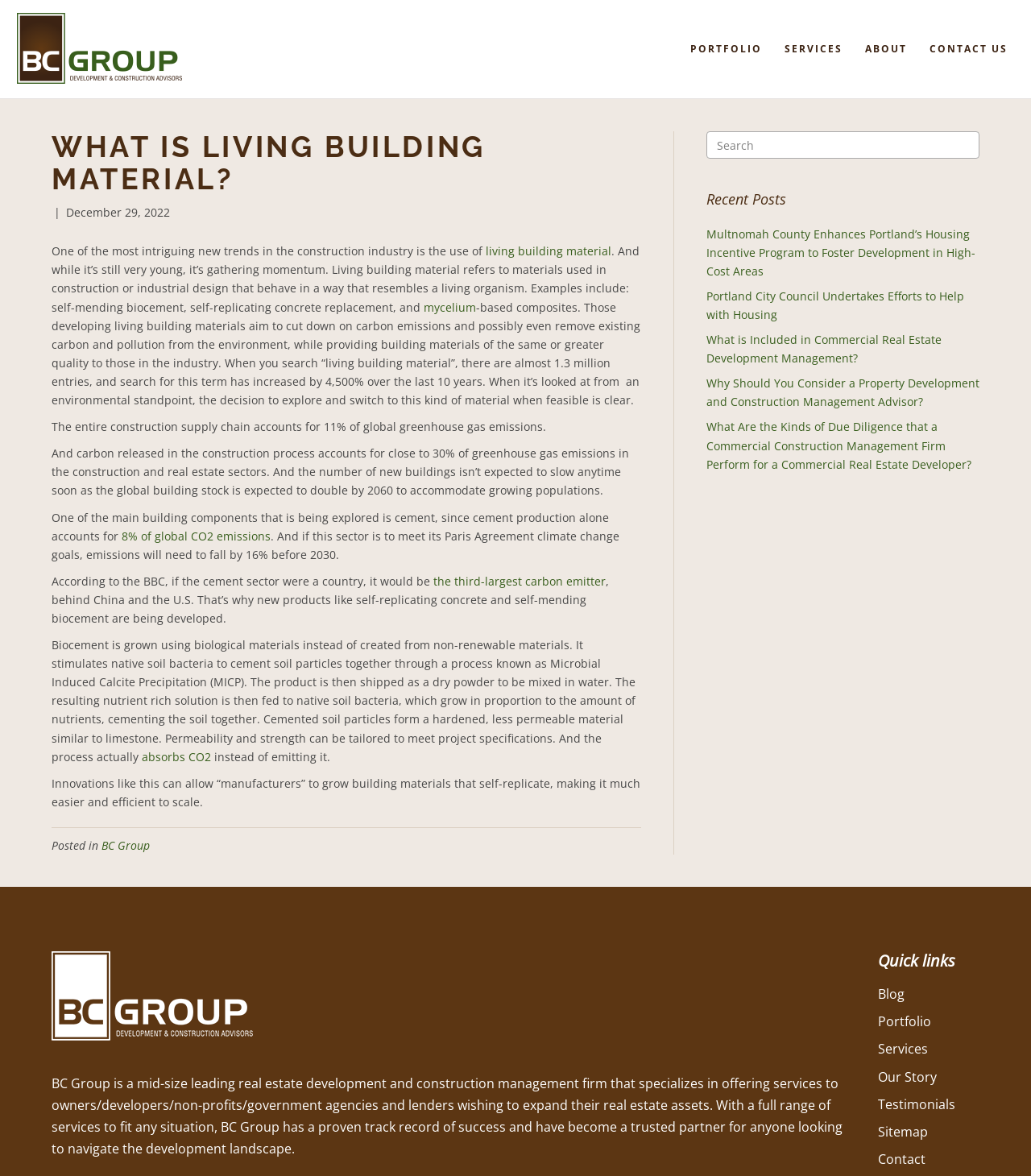Can you find the bounding box coordinates for the element that needs to be clicked to execute this instruction: "Learn more about 'BC Group'"? The coordinates should be given as four float numbers between 0 and 1, i.e., [left, top, right, bottom].

[0.012, 0.007, 0.184, 0.077]